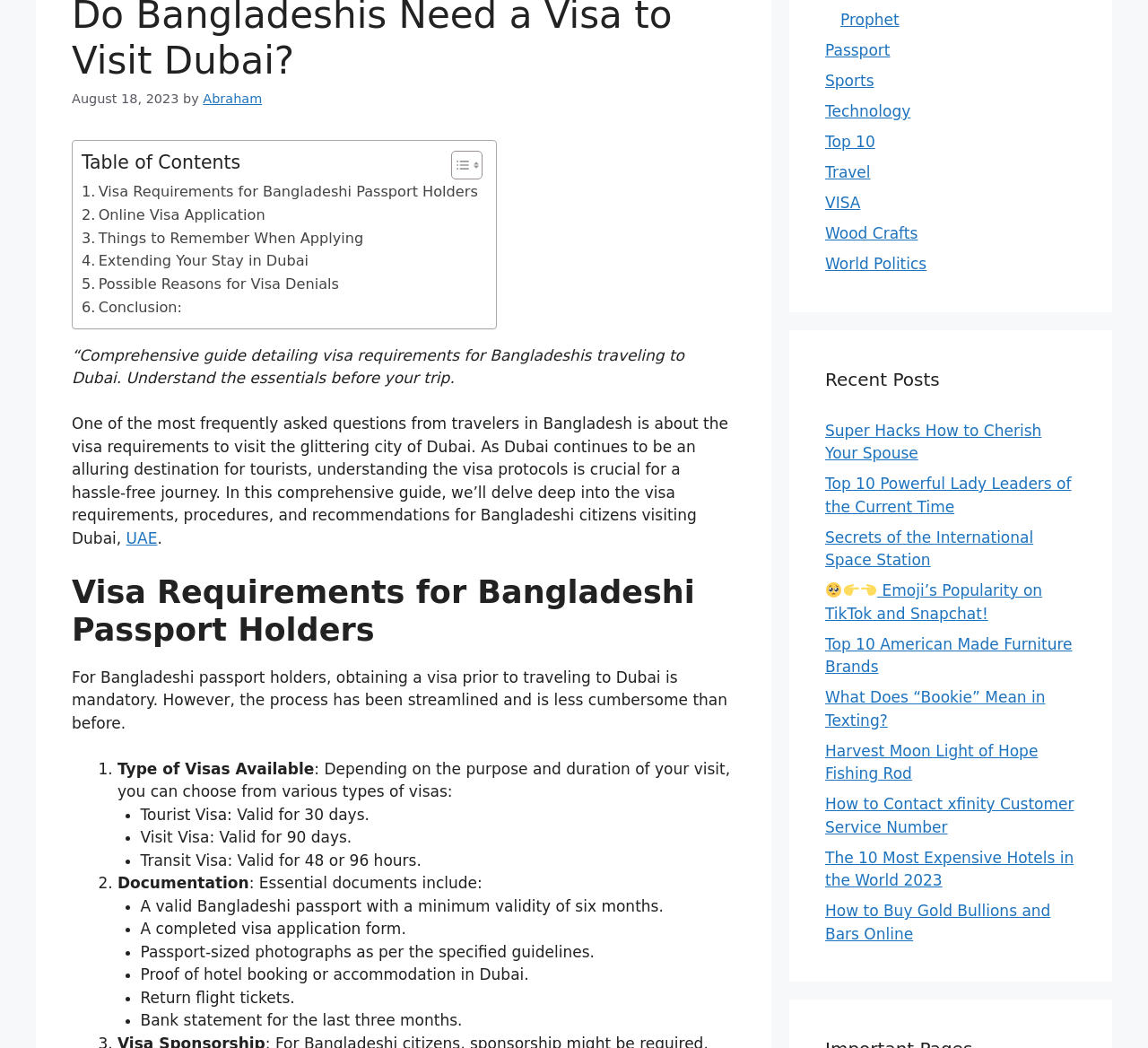Give the bounding box coordinates for the element described by: "Possible Reasons for Visa Denials".

[0.071, 0.261, 0.295, 0.283]